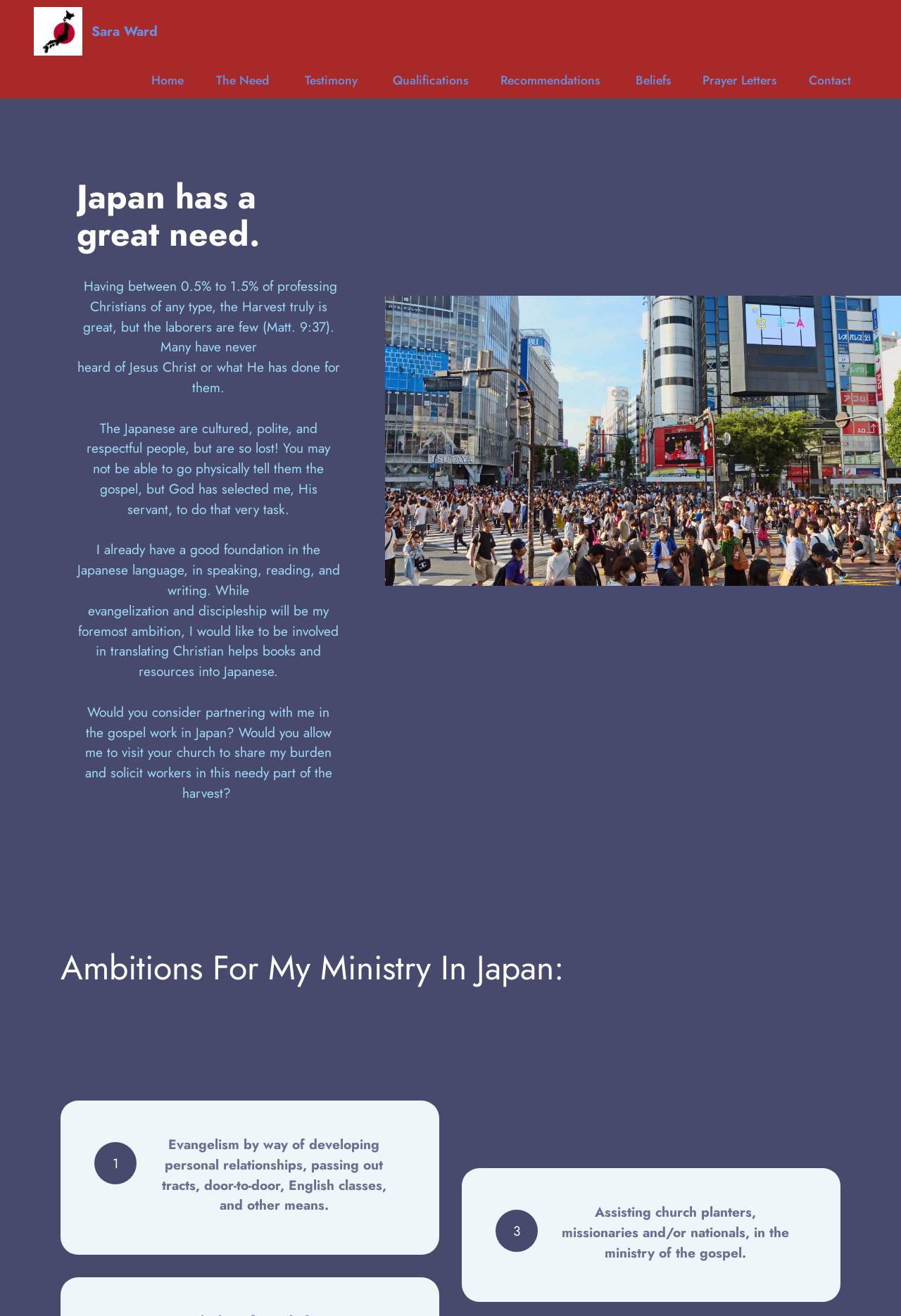Locate the bounding box coordinates of the clickable element to fulfill the following instruction: "Visit 'Testimony'". Provide the coordinates as four float numbers between 0 and 1 in the format [left, top, right, bottom].

[0.33, 0.054, 0.401, 0.068]